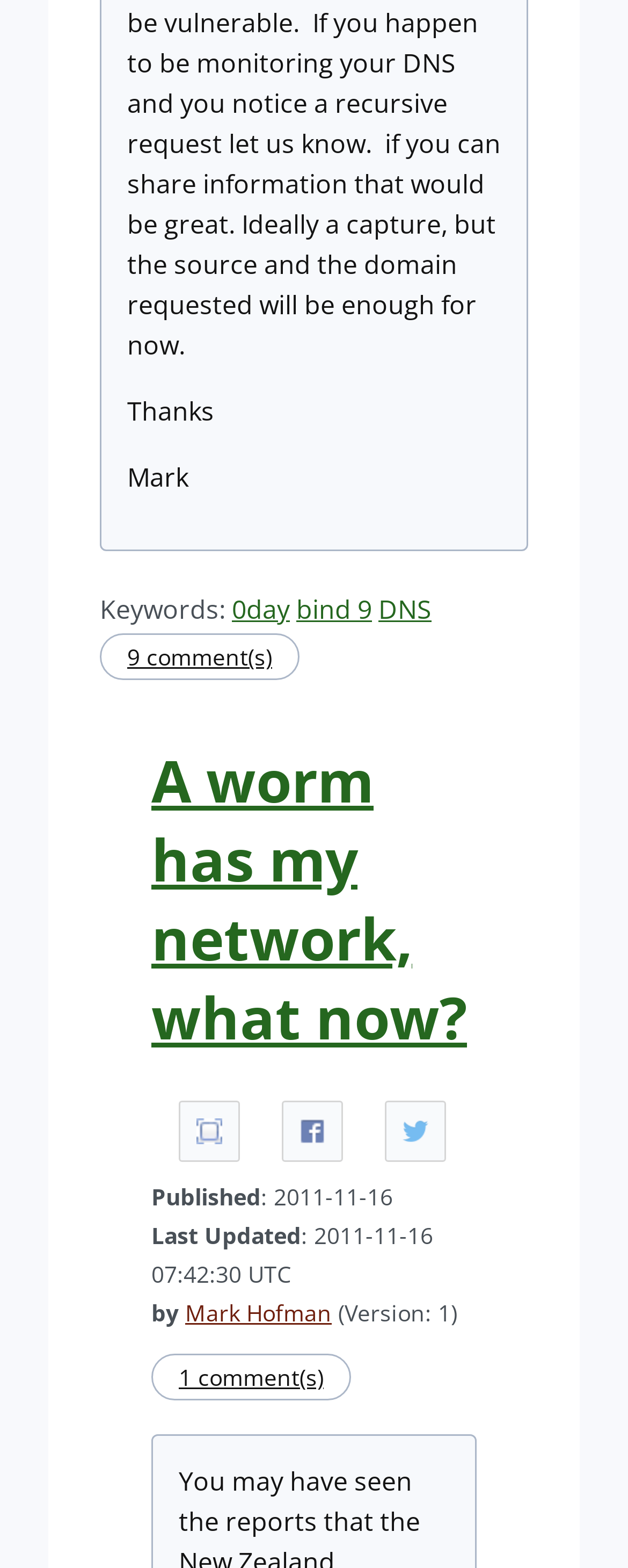Using the description: "bind 9", determine the UI element's bounding box coordinates. Ensure the coordinates are in the format of four float numbers between 0 and 1, i.e., [left, top, right, bottom].

[0.472, 0.377, 0.592, 0.4]